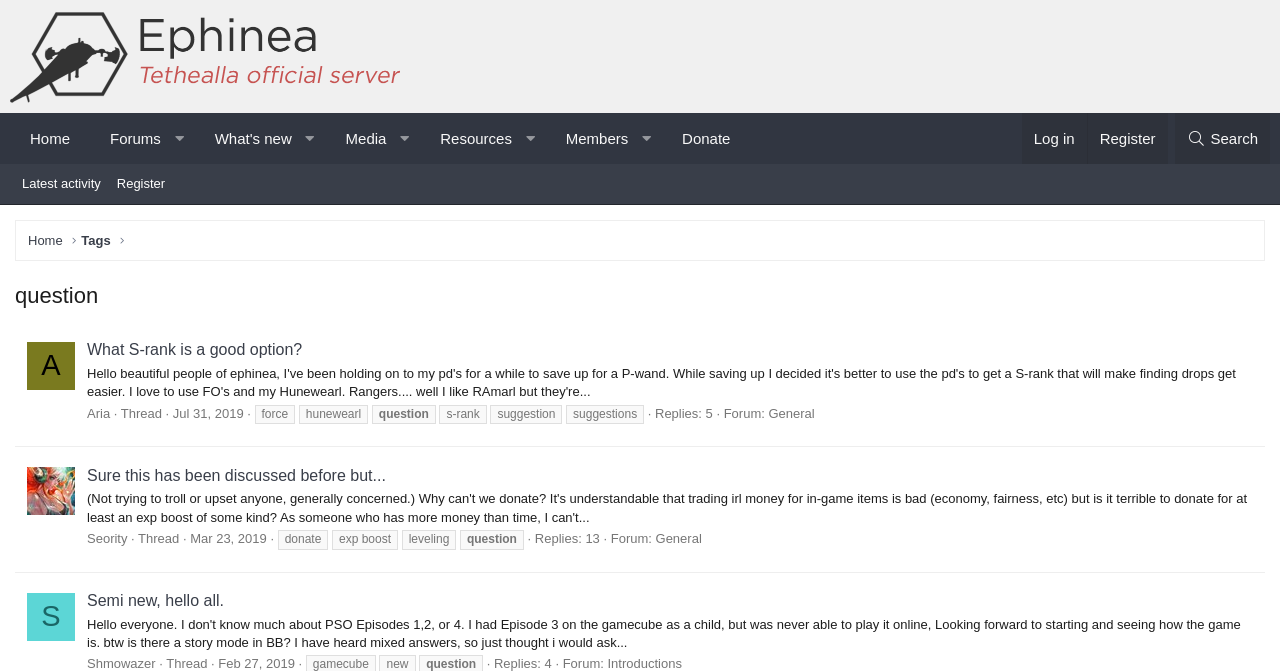How many replies does the second thread have?
Look at the screenshot and give a one-word or phrase answer.

13